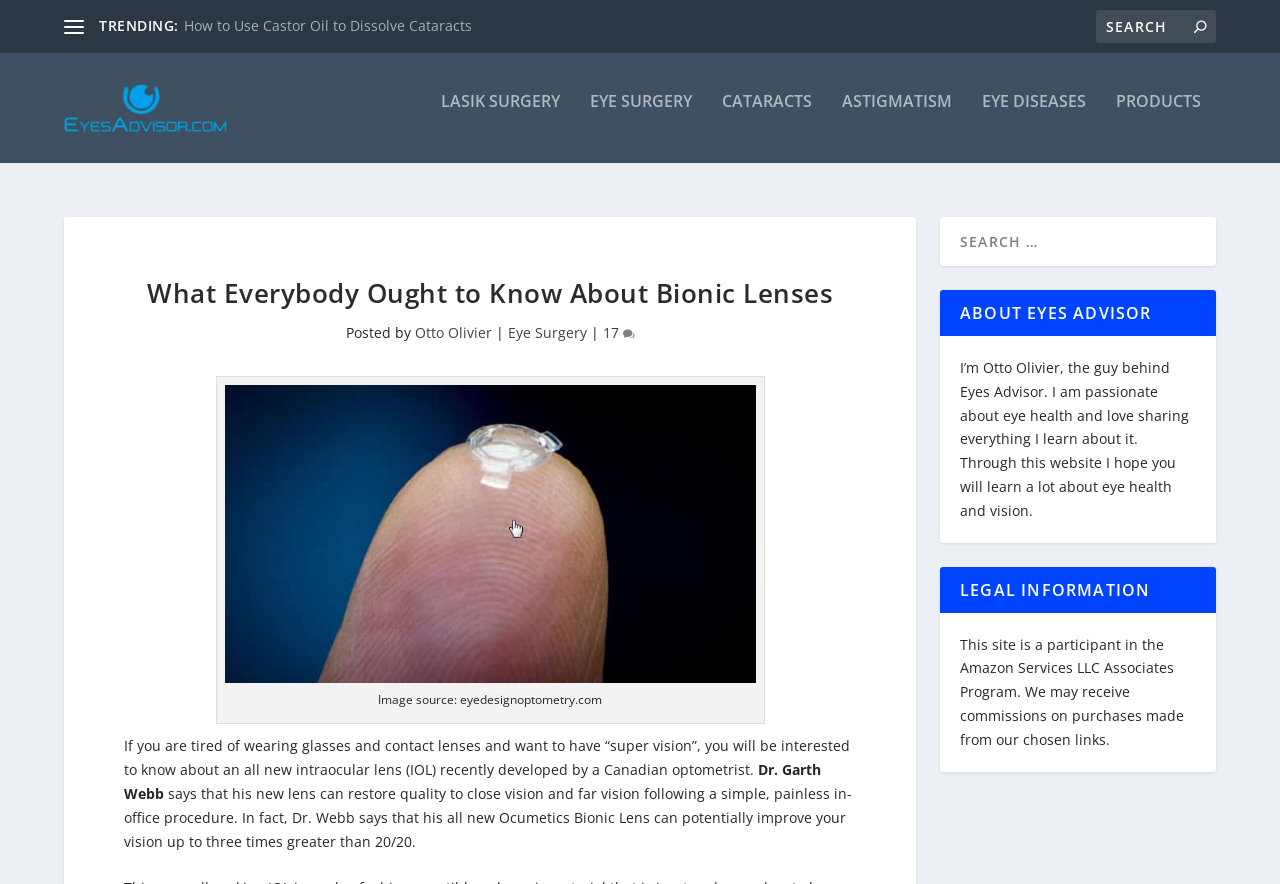Utilize the information from the image to answer the question in detail:
What is the name of the website?

I determined the answer by looking at the top-left corner of the webpage, where I found a link with the text 'Eyes Advisor' and an image with the same description, indicating that it is the website's logo and name.